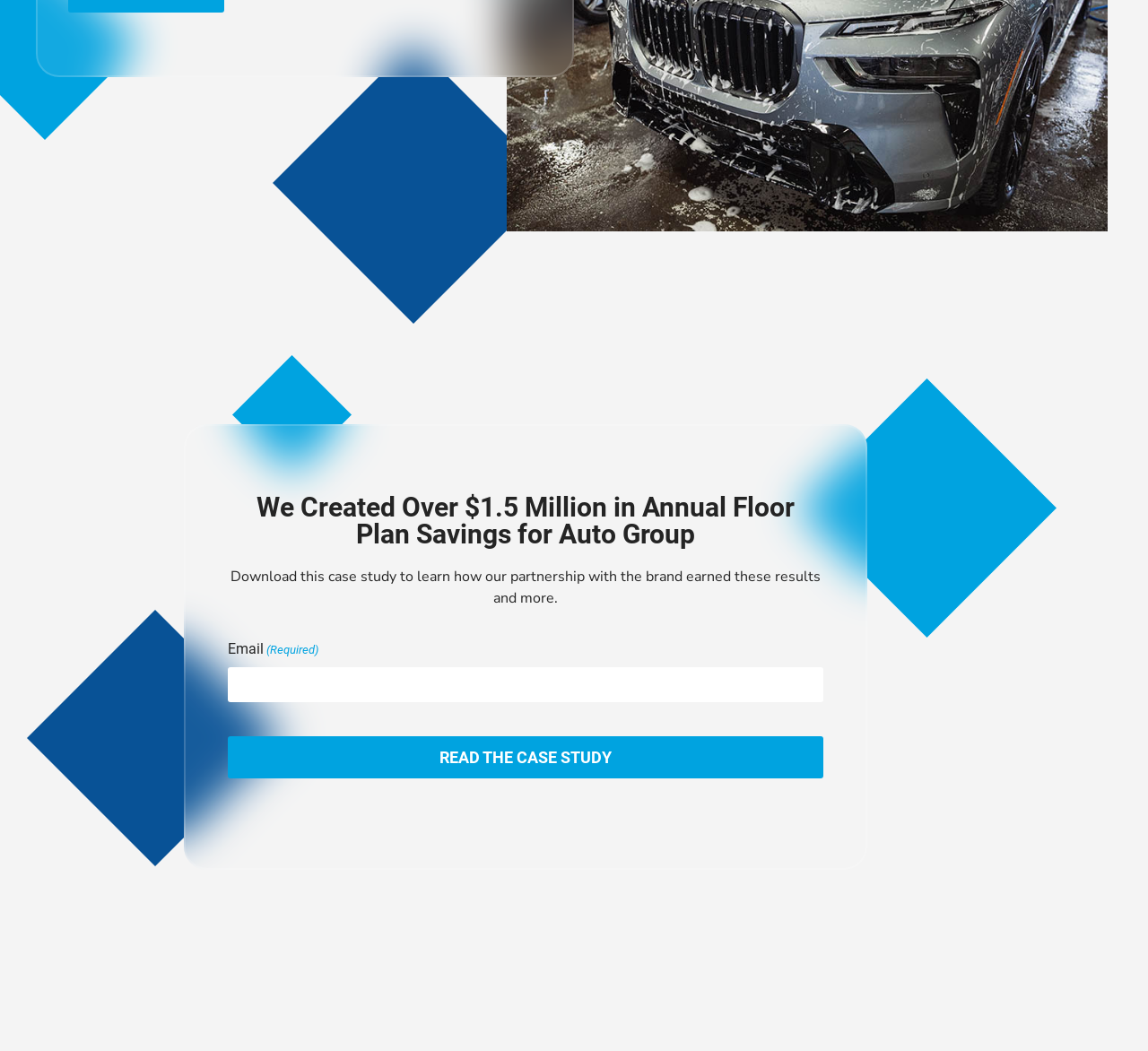Locate the bounding box of the UI element described in the following text: "value="Read the Case Study"".

[0.199, 0.7, 0.717, 0.74]